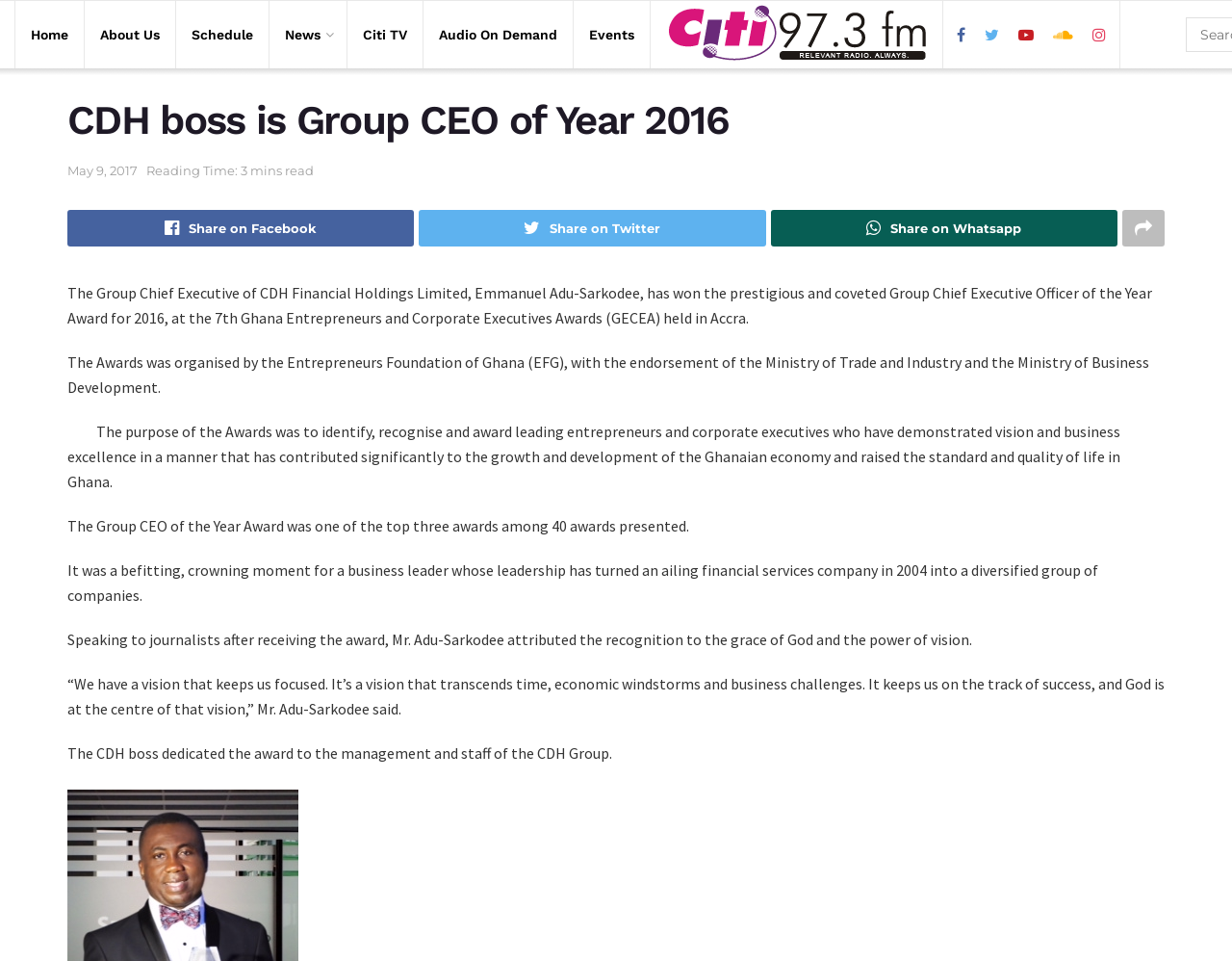Kindly determine the bounding box coordinates for the clickable area to achieve the given instruction: "Click on Home".

[0.025, 0.022, 0.055, 0.05]